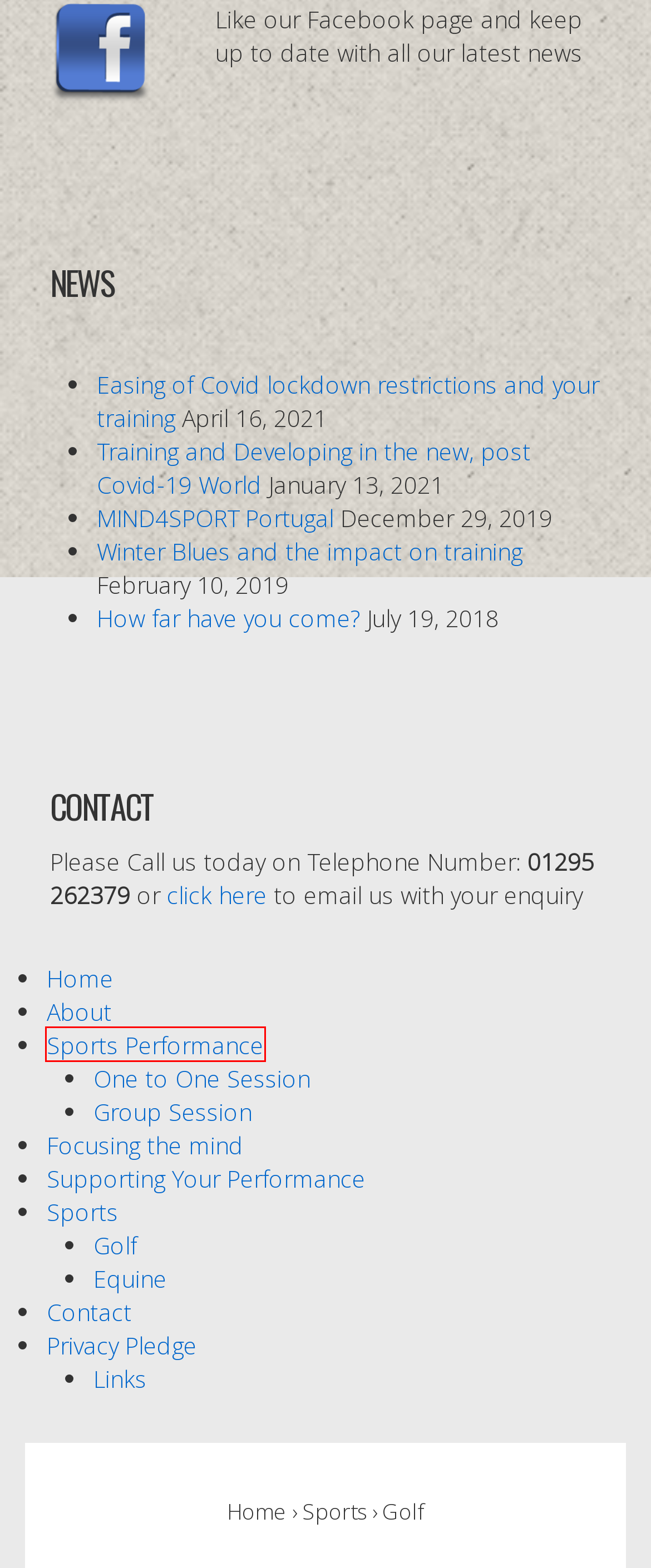You have a screenshot of a webpage with a red rectangle bounding box around a UI element. Choose the best description that matches the new page after clicking the element within the bounding box. The candidate descriptions are:
A. Privacy Pledge - Mind4Sport - Positive Sports Psychology Coaching
B. One to One Session - Mind4Sport - Positive Sports Psychology Coaching
C. Group Session - Mind4Sport - Positive Sports Psychology Coaching
D. Contact - Mind4Sport - Positive Sports Psychology Coaching
E. Winter Blues and the impact on training - Mind4Sport - Positive Sports Psychology Coaching
F. About - Mind4Sport - Positive Sports Psychology Coaching
G. Sports Psychology - Mind4Sport - Positive Sports Psychology Coaching
H. Equine - Mind4Sport - Positive Sports Psychology Coaching

G